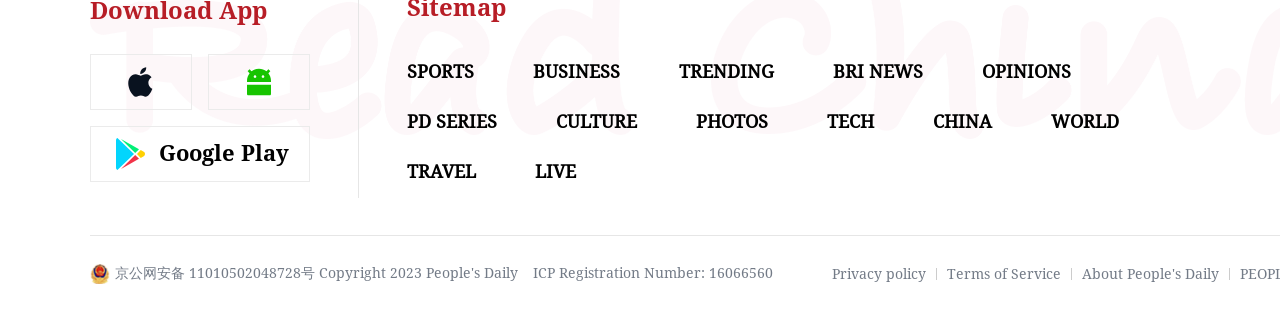What is the name of the app mentioned on the webpage?
Look at the screenshot and provide an in-depth answer.

I found multiple link elements with the same text 'People's Daily English language App - Homepage - Breaking News, China News, World News and Video', which suggests that this is the name of the app mentioned on the webpage.